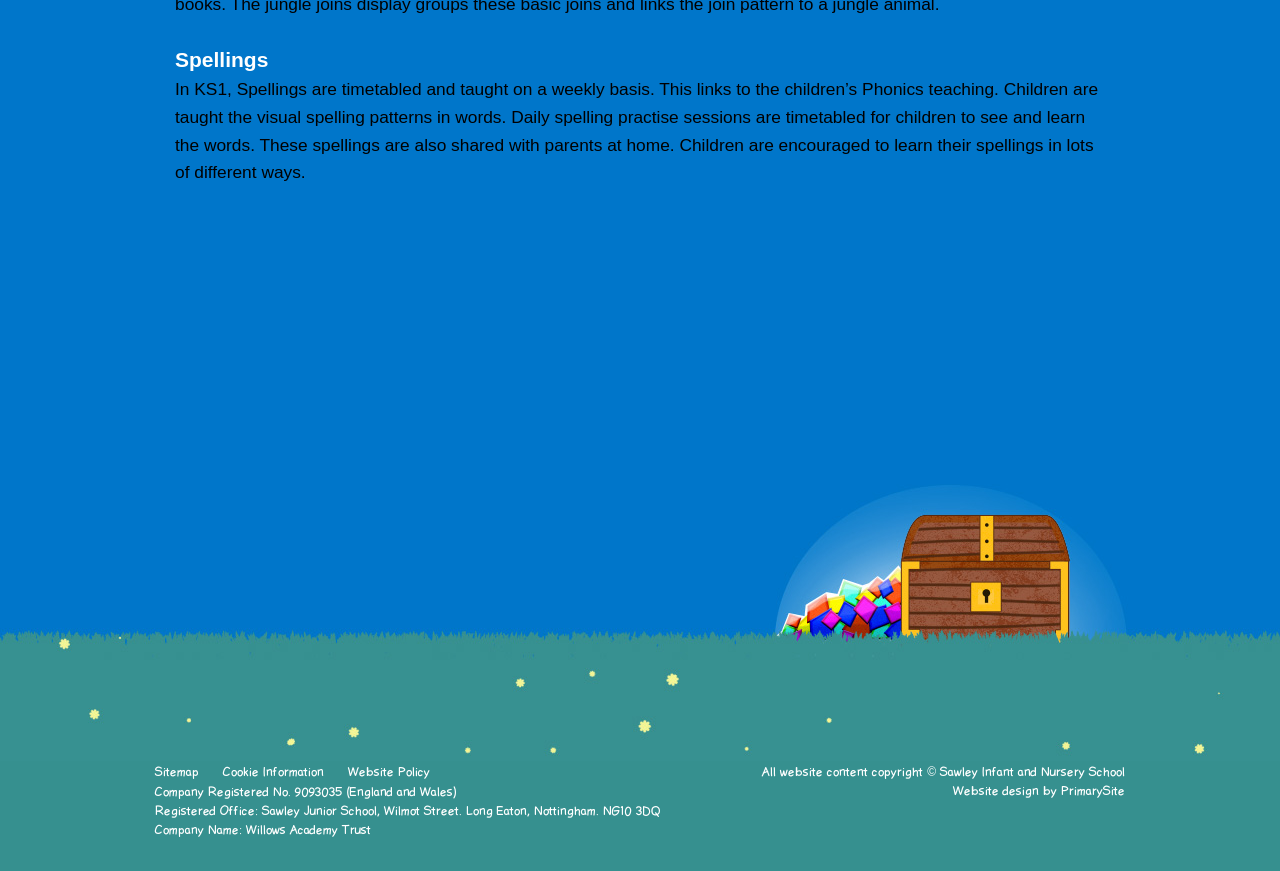What is the name of the school mentioned on the webpage?
Provide an in-depth and detailed answer to the question.

The static text at the bottom of the webpage mentions 'All website content copyright © Sawley Infant and Nursery School', indicating that the school mentioned on the webpage is Sawley Infant and Nursery School.